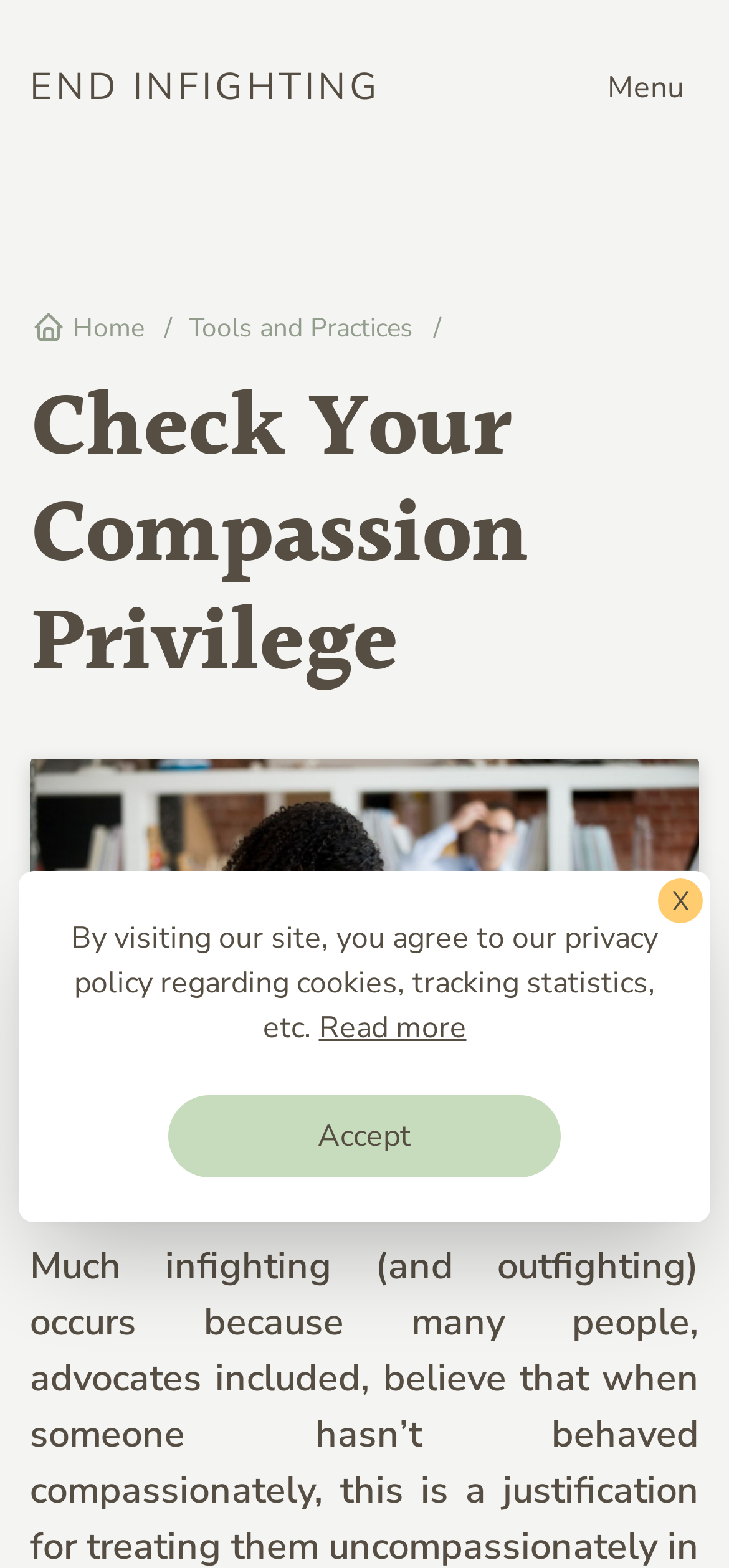Find the bounding box coordinates of the element you need to click on to perform this action: 'Click the 'Read more' link'. The coordinates should be represented by four float values between 0 and 1, in the format [left, top, right, bottom].

[0.437, 0.642, 0.64, 0.669]